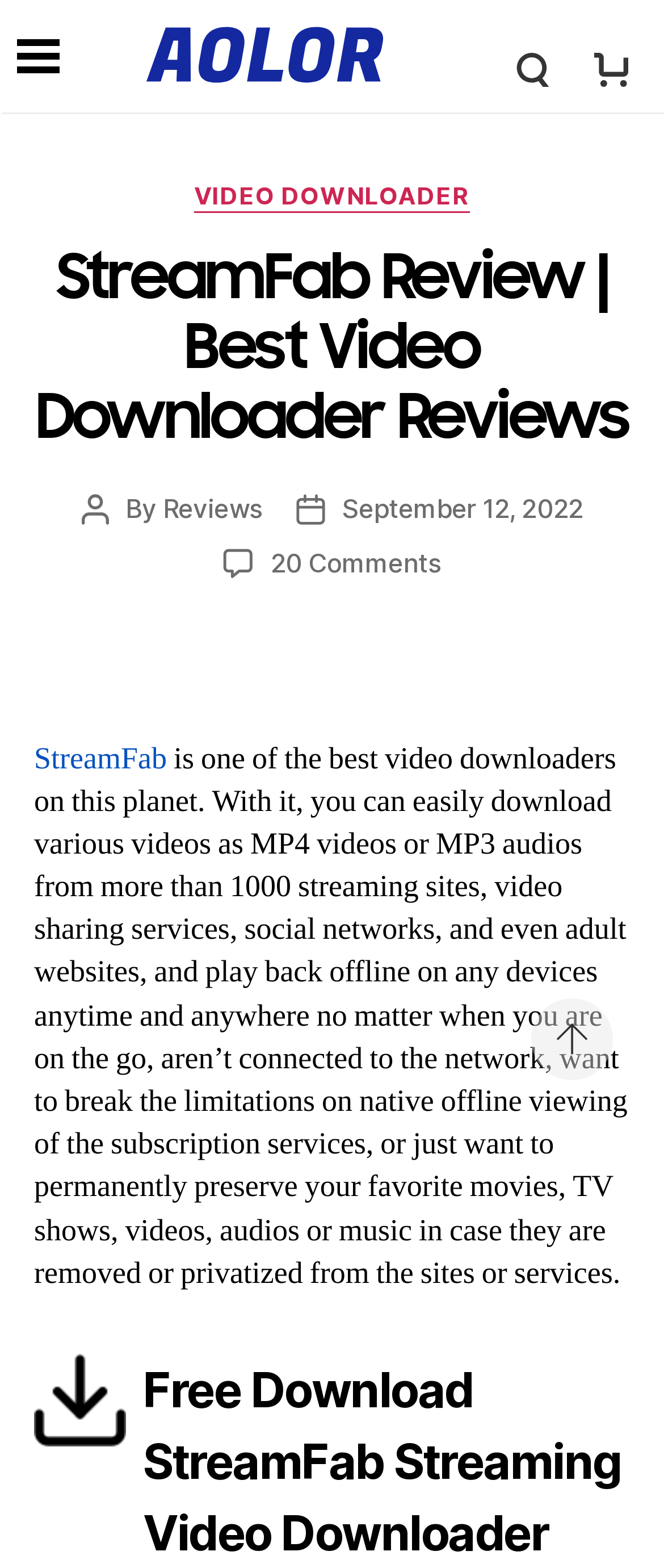Respond to the following question with a brief word or phrase:
What is the name of the logo in the top-left corner?

Aolor Logo